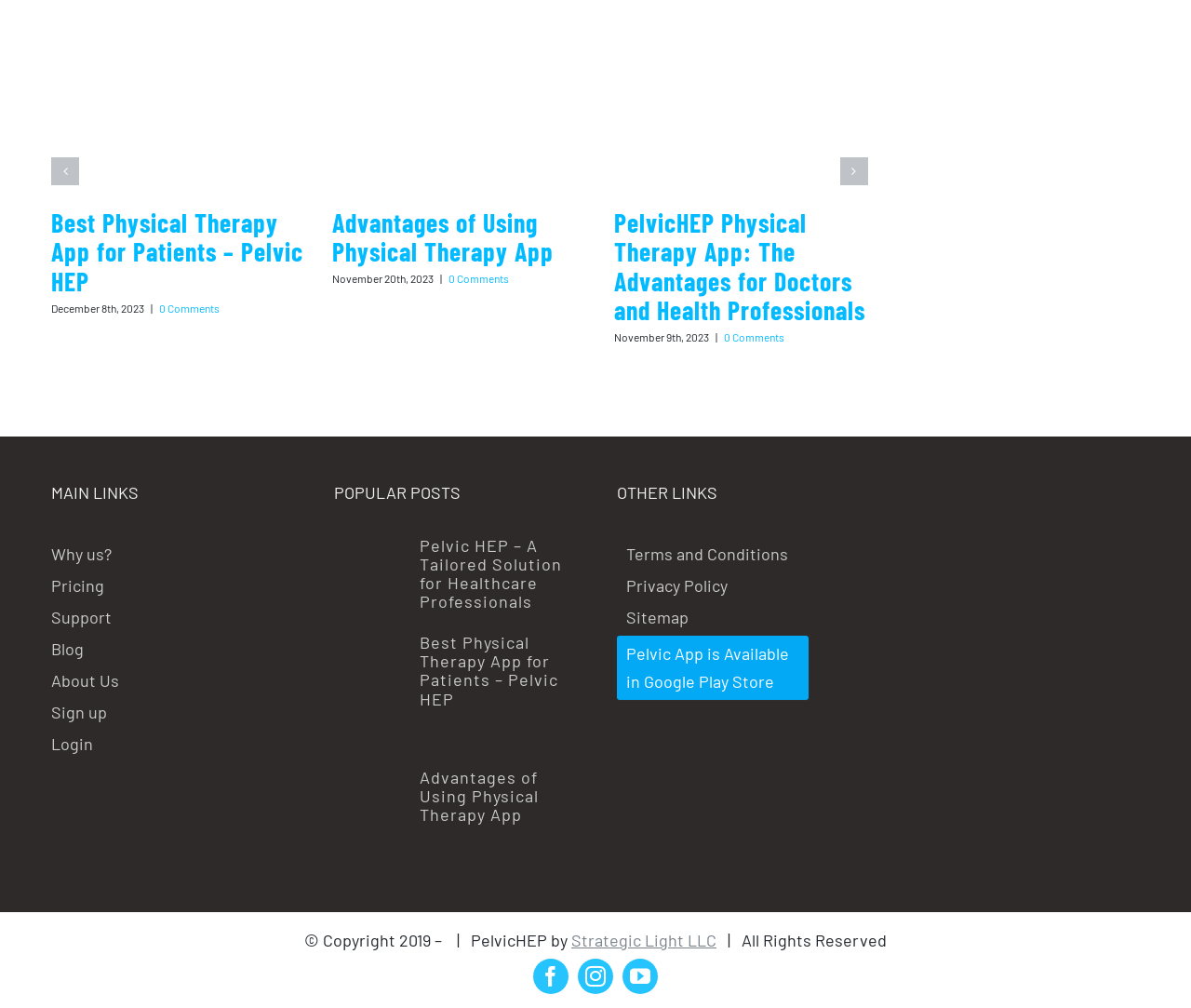Could you provide the bounding box coordinates for the portion of the screen to click to complete this instruction: "Follow the 'facebook' link"?

[0.448, 0.951, 0.477, 0.986]